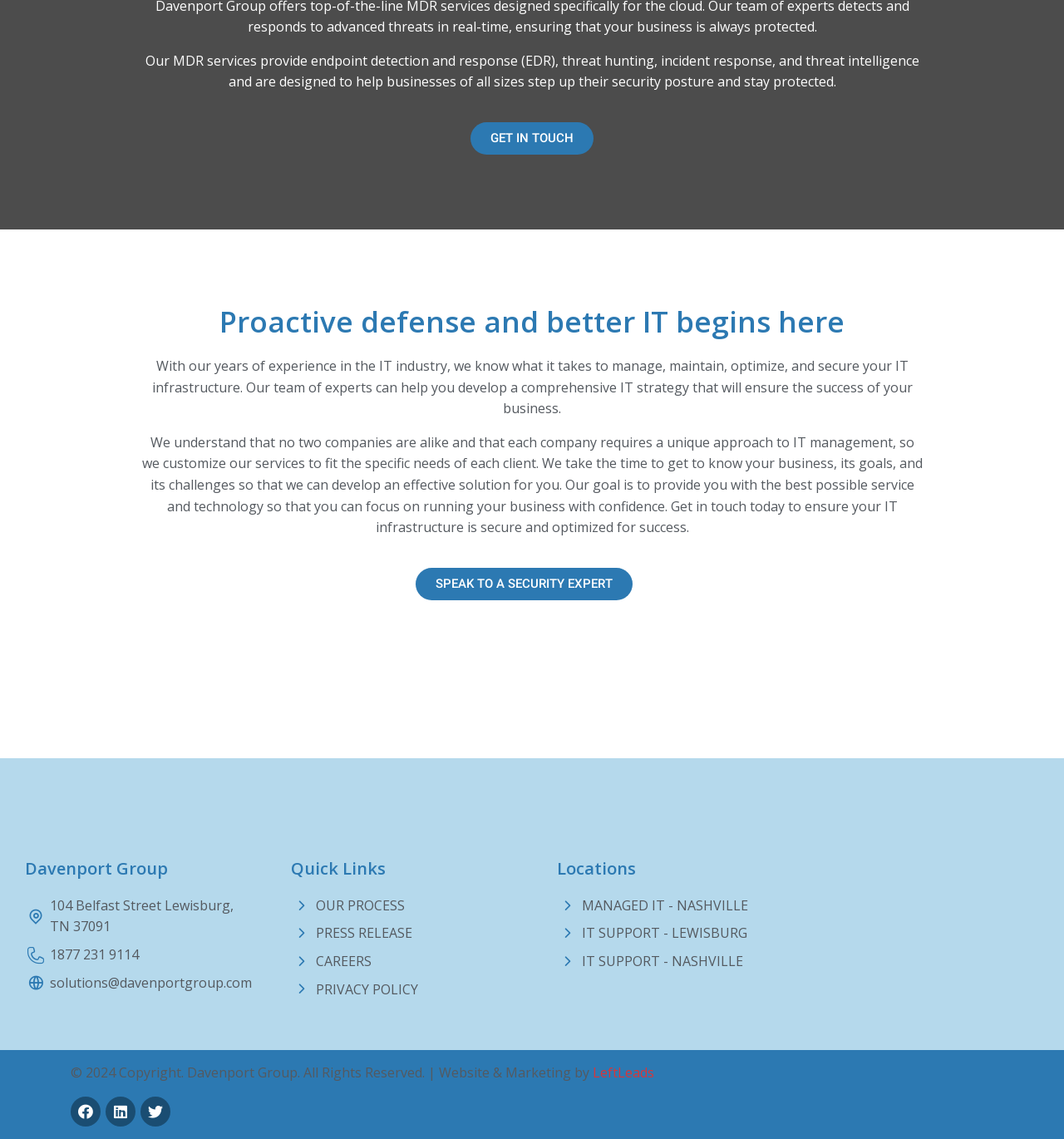What is the purpose of the 'SPEAK TO A SECURITY EXPERT' link?
Ensure your answer is thorough and detailed.

The link 'SPEAK TO A SECURITY EXPERT' is located below the text that describes the company's IT management services, suggesting that the purpose of this link is to allow users to get in touch with a security expert to discuss their IT management needs.